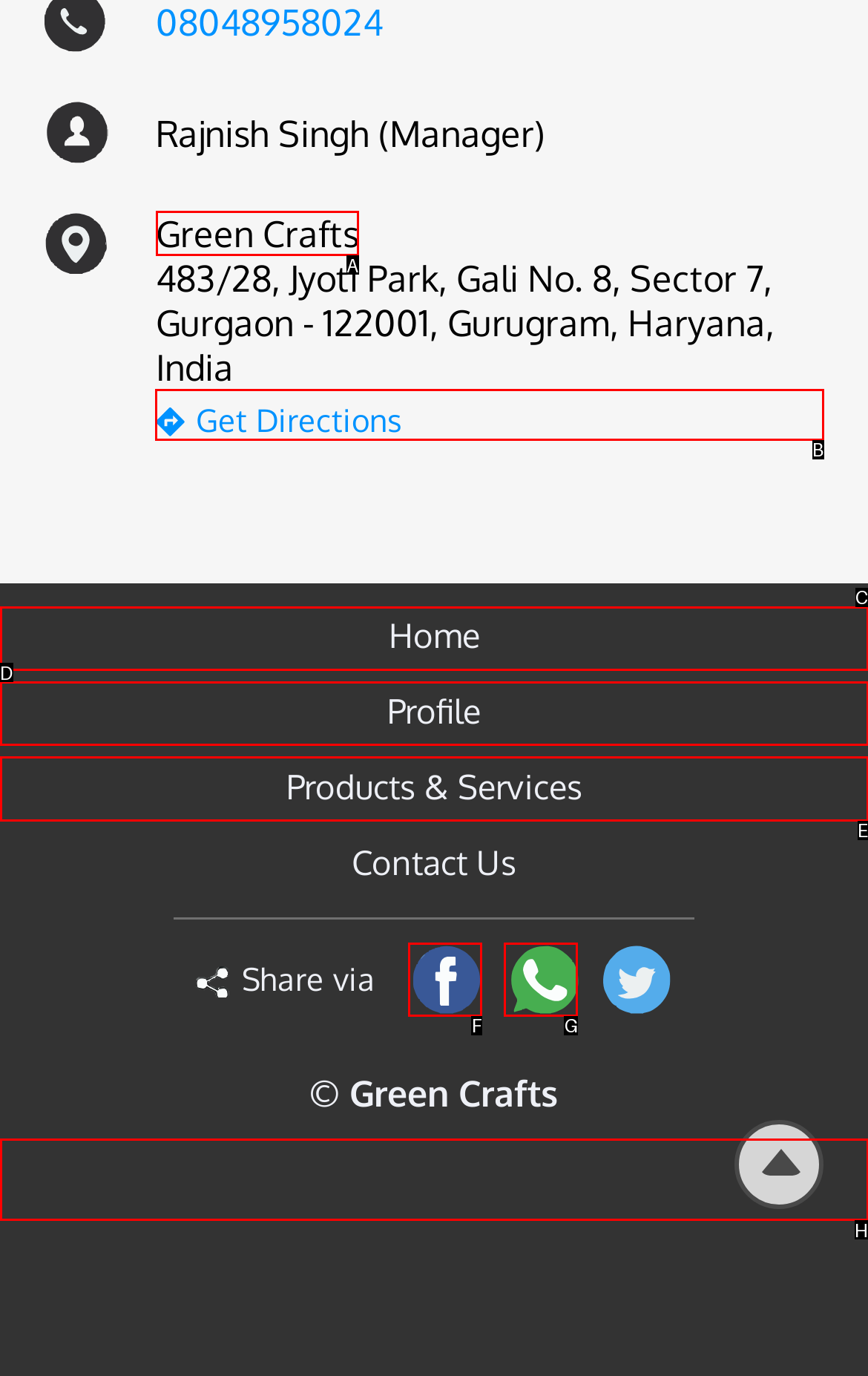Find the option you need to click to complete the following instruction: Get directions to the address
Answer with the corresponding letter from the choices given directly.

B